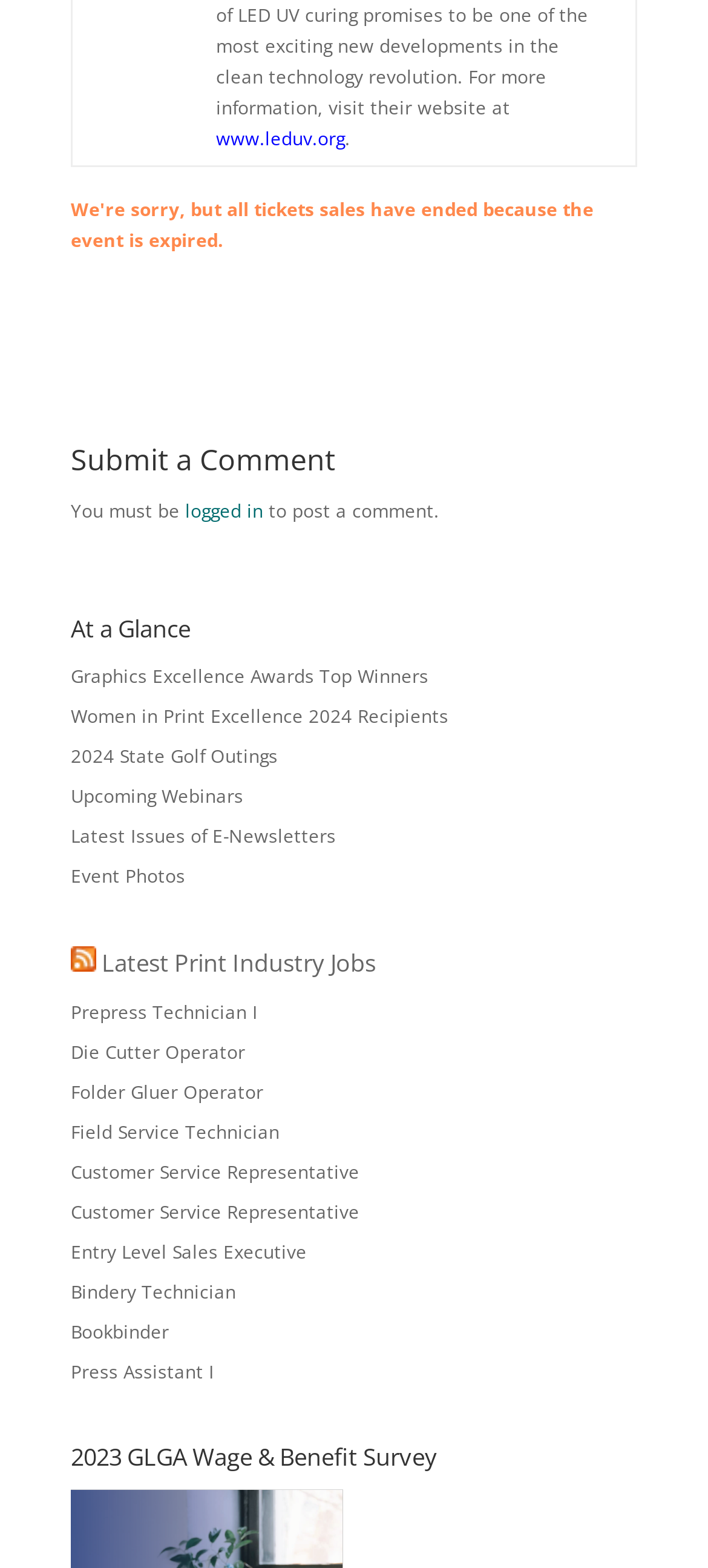Determine the bounding box coordinates of the region that needs to be clicked to achieve the task: "Apply for Prepress Technician I job".

[0.1, 0.636, 0.364, 0.653]